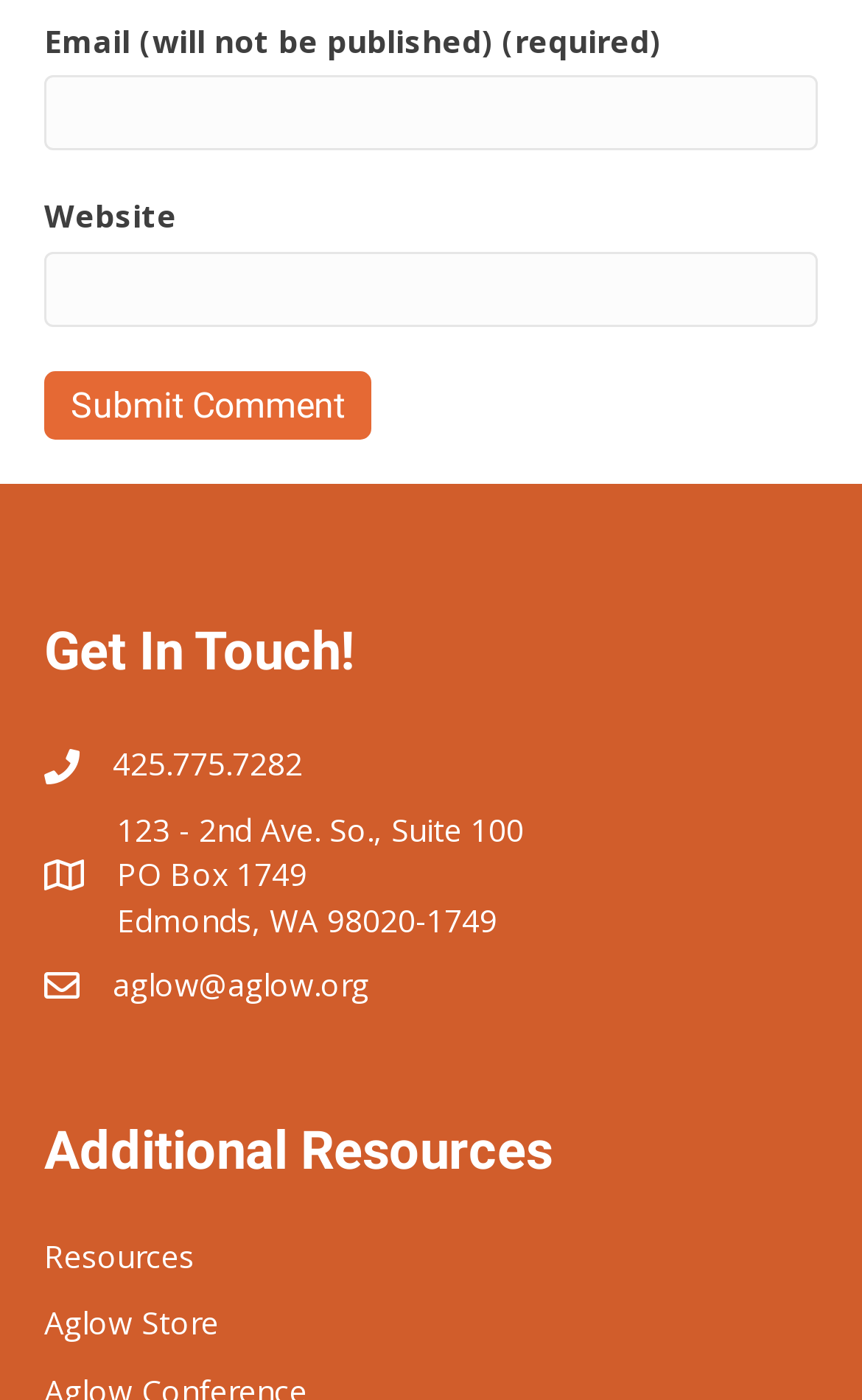Find the bounding box coordinates of the element to click in order to complete this instruction: "Call the phone number". The bounding box coordinates must be four float numbers between 0 and 1, denoted as [left, top, right, bottom].

[0.131, 0.531, 0.351, 0.563]